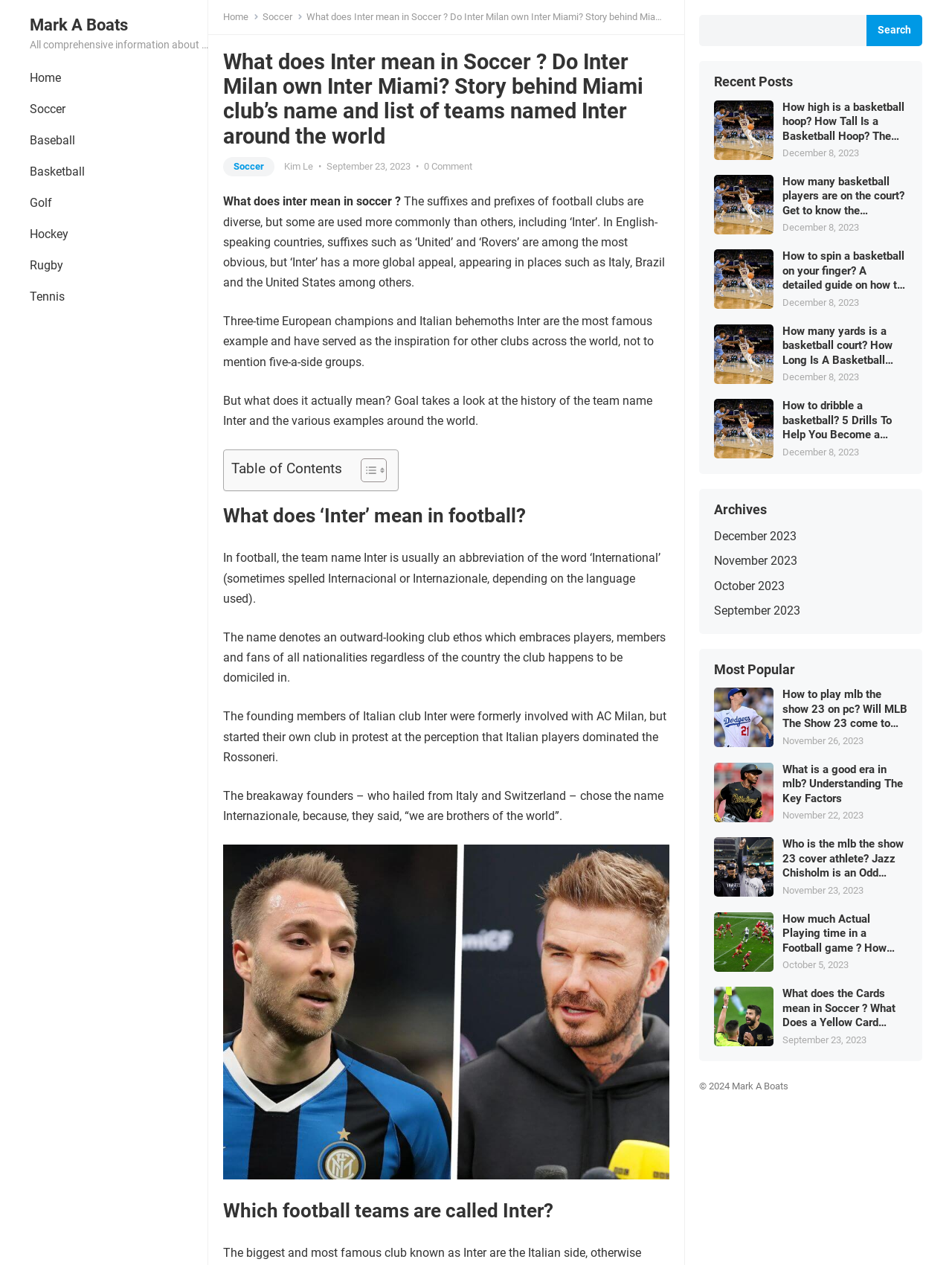Find the bounding box coordinates for the area you need to click to carry out the instruction: "Click the Log In button". The coordinates should be four float numbers between 0 and 1, indicated as [left, top, right, bottom].

None